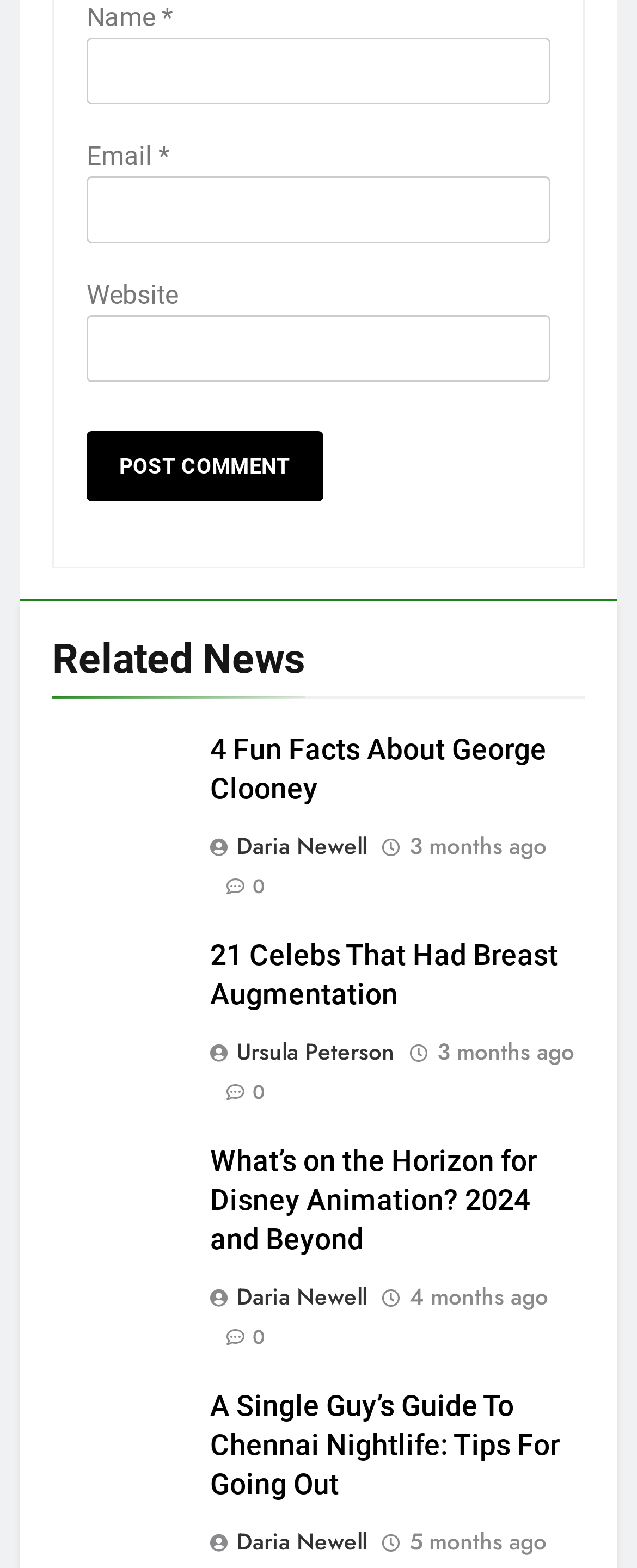Kindly determine the bounding box coordinates for the area that needs to be clicked to execute this instruction: "Read the article about George Clooney".

[0.329, 0.467, 0.918, 0.517]